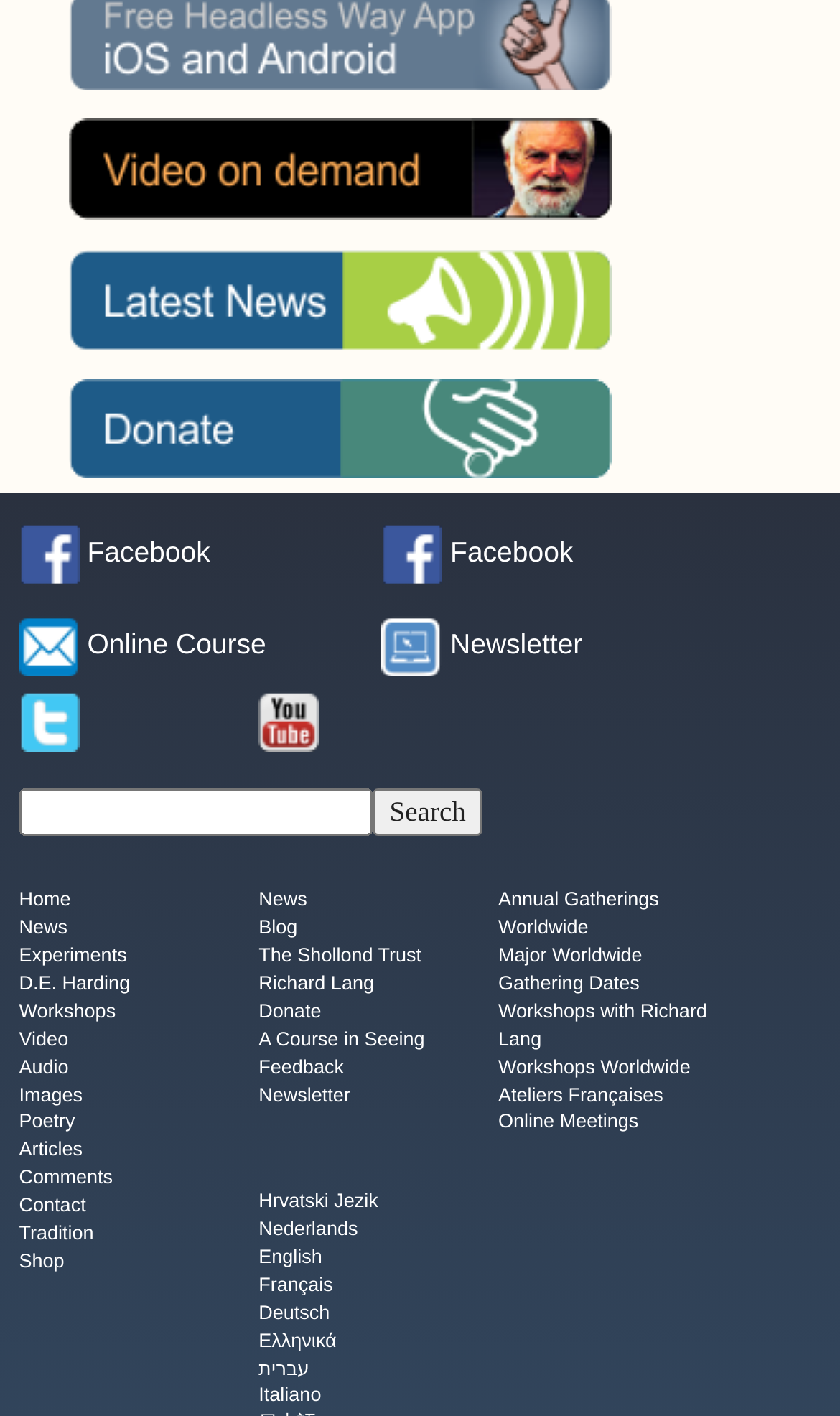Given the description of the UI element: "The Shollond Trust", predict the bounding box coordinates in the form of [left, top, right, bottom], with each value being a float between 0 and 1.

[0.308, 0.667, 0.502, 0.682]